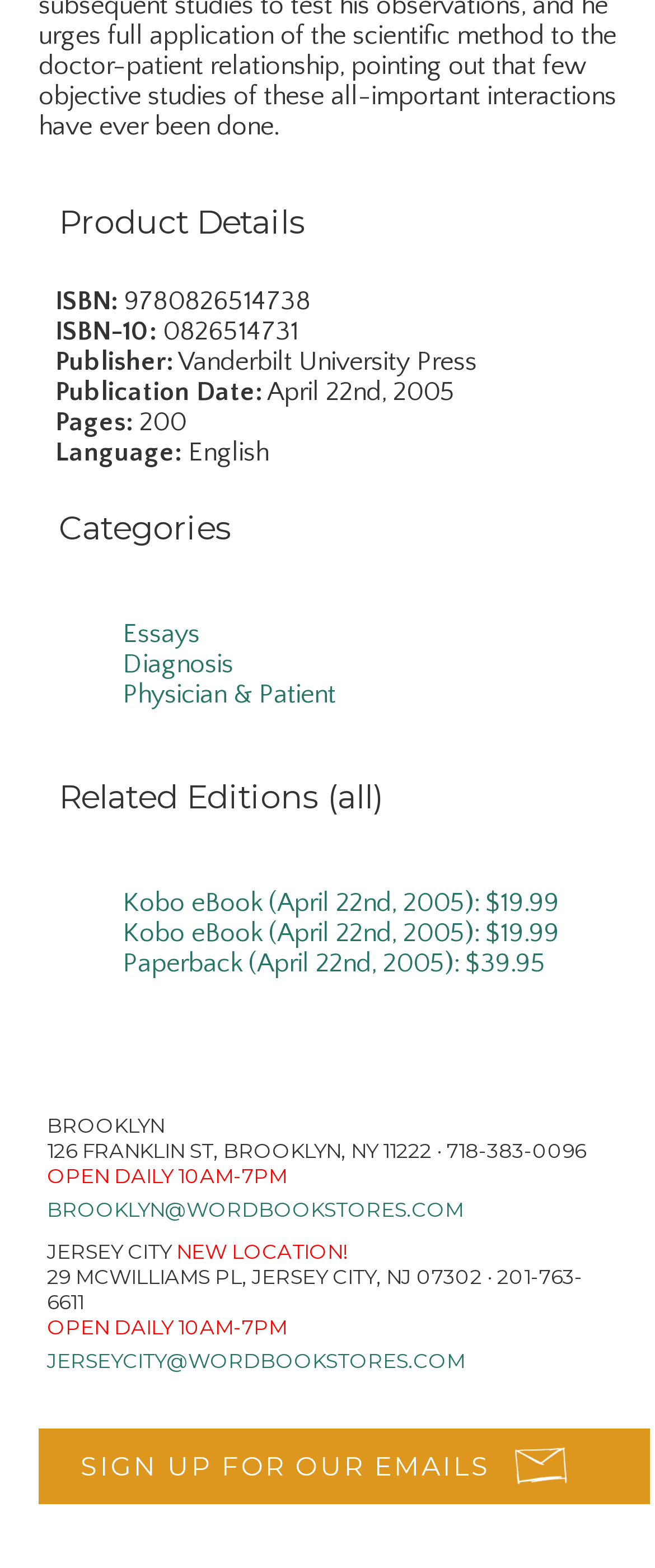Using details from the image, please answer the following question comprehensively:
What is the ISBN of the book?

The ISBN of the book can be found in the 'Product Details' section, where it is listed as 'ISBN: 9780826514738'.